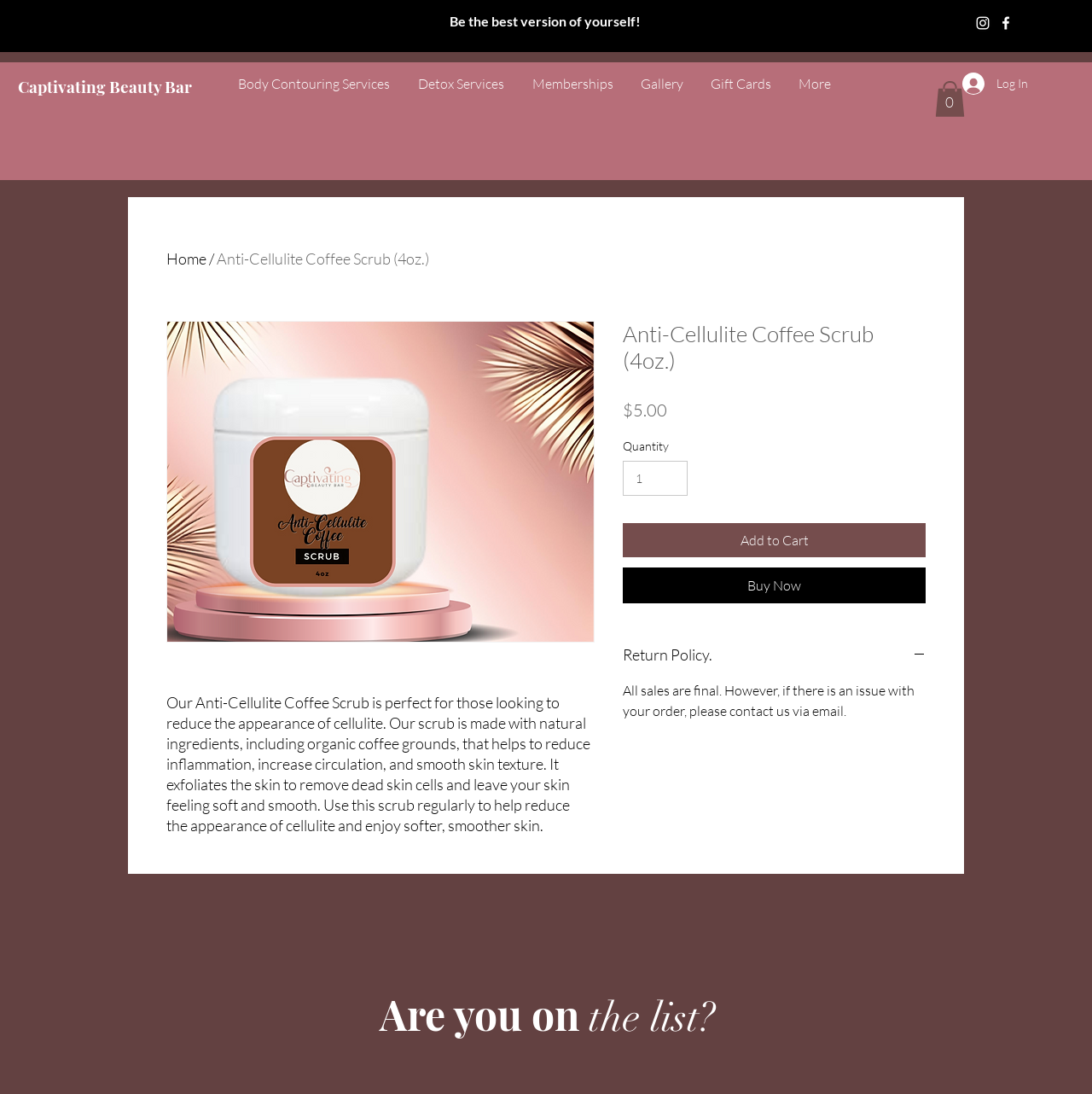Please reply with a single word or brief phrase to the question: 
How can I purchase the product?

Add to Cart or Buy Now